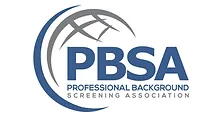What is the focus of the Professional Background Screening Association?
Please look at the screenshot and answer using one word or phrase.

Professional development and compliance